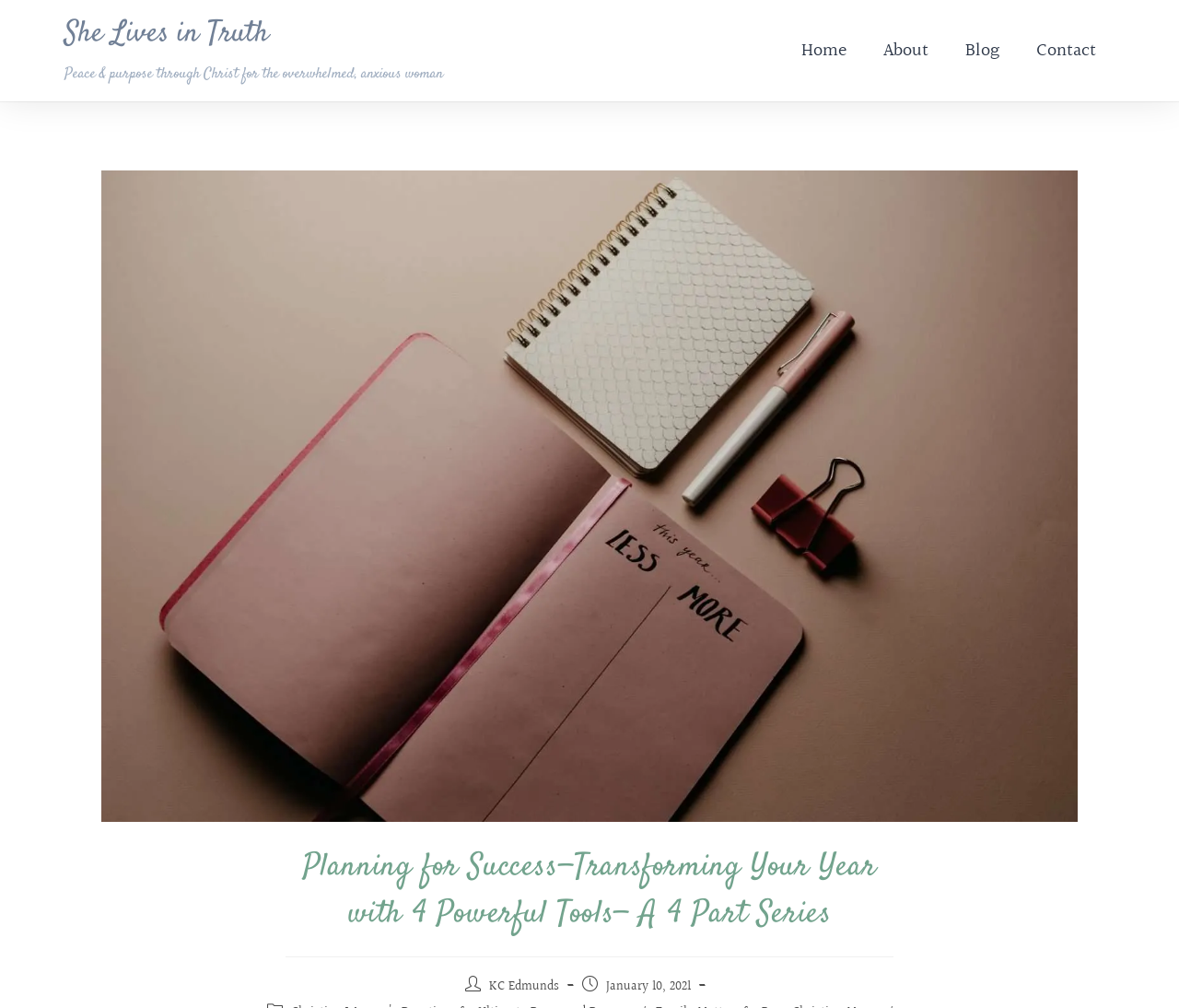Refer to the image and provide an in-depth answer to the question:
How many navigation links are at the top of the page?

I found the answer by looking at the link elements at the top of the page, which are 'Home', 'About', 'Blog', and 'Contact', indicating that there are 4 navigation links.